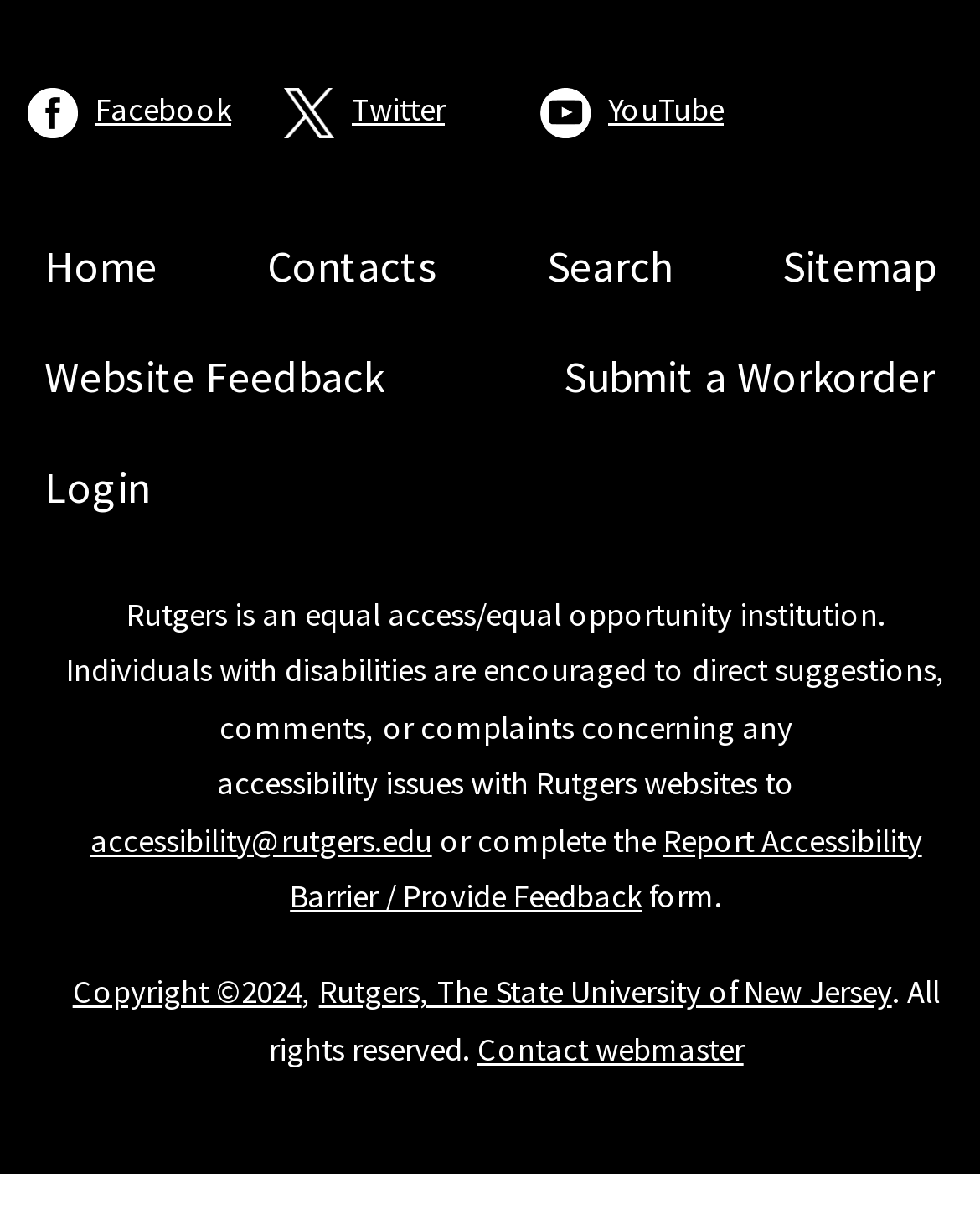Find the bounding box coordinates of the clickable region needed to perform the following instruction: "Contact webmaster". The coordinates should be provided as four float numbers between 0 and 1, i.e., [left, top, right, bottom].

[0.487, 0.846, 0.759, 0.879]